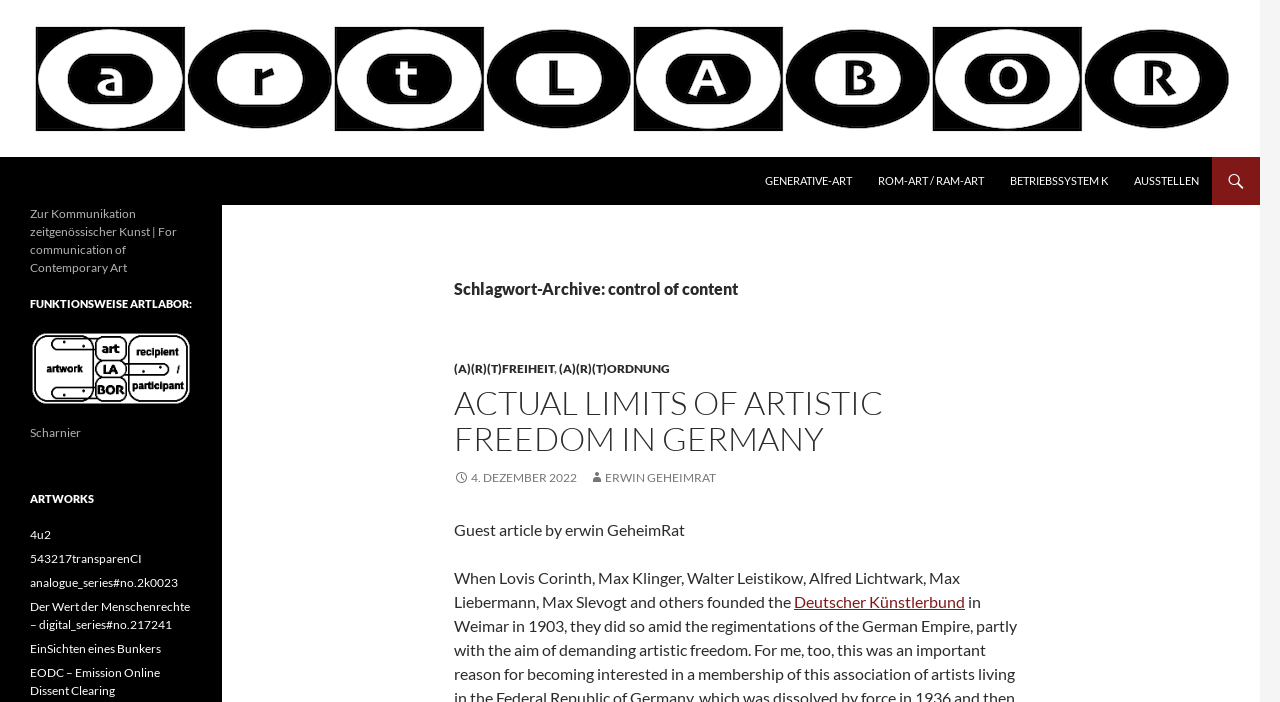Determine the bounding box coordinates for the UI element described. Format the coordinates as (top-left x, top-left y, bottom-right x, bottom-right y) and ensure all values are between 0 and 1. Element description: Generative-art

[0.588, 0.224, 0.675, 0.292]